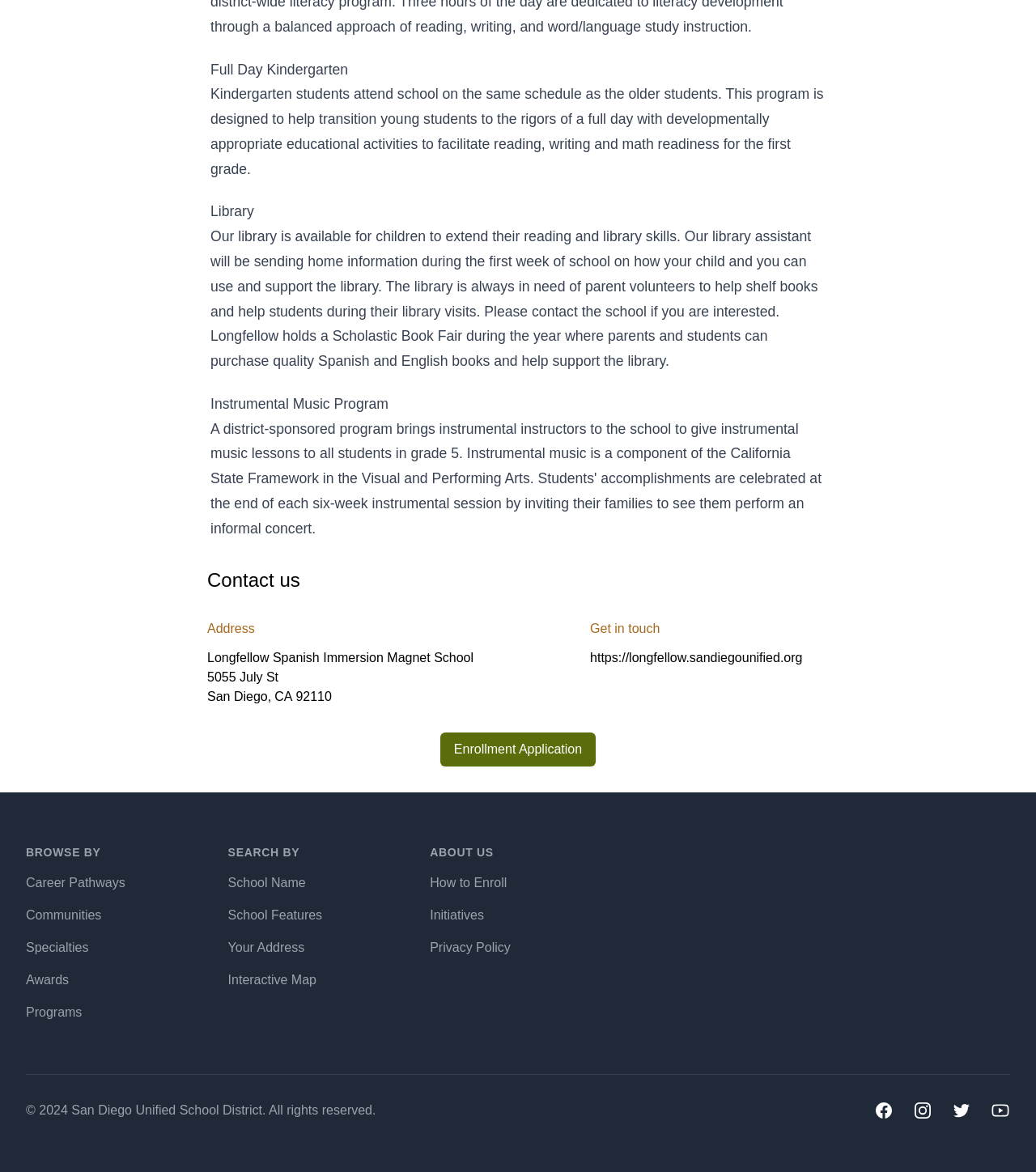Could you provide the bounding box coordinates for the portion of the screen to click to complete this instruction: "Search by school name"?

[0.22, 0.747, 0.295, 0.759]